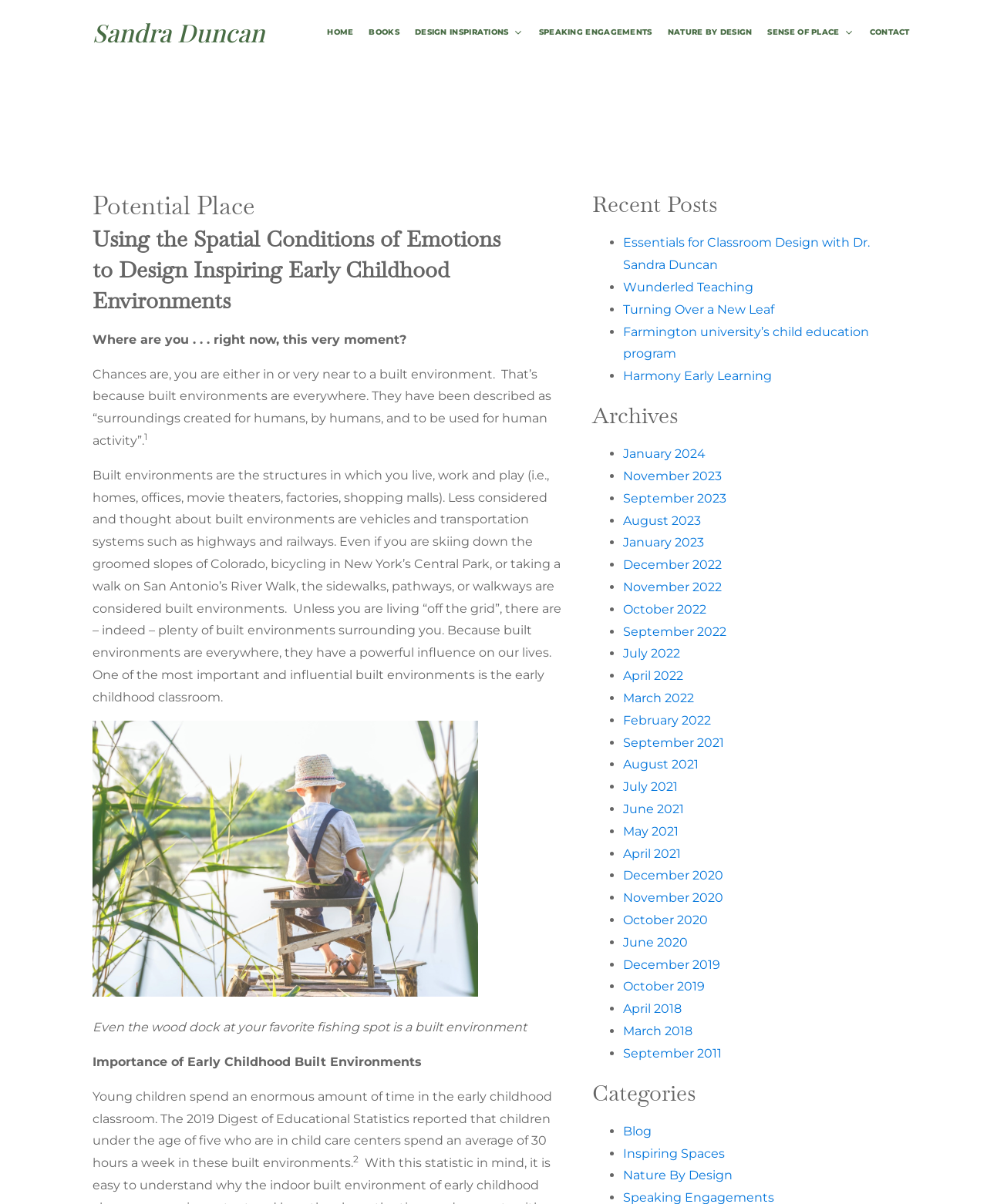Respond to the question below with a concise word or phrase:
What is the name of the author mentioned on the webpage?

Dr. Sandra Duncan